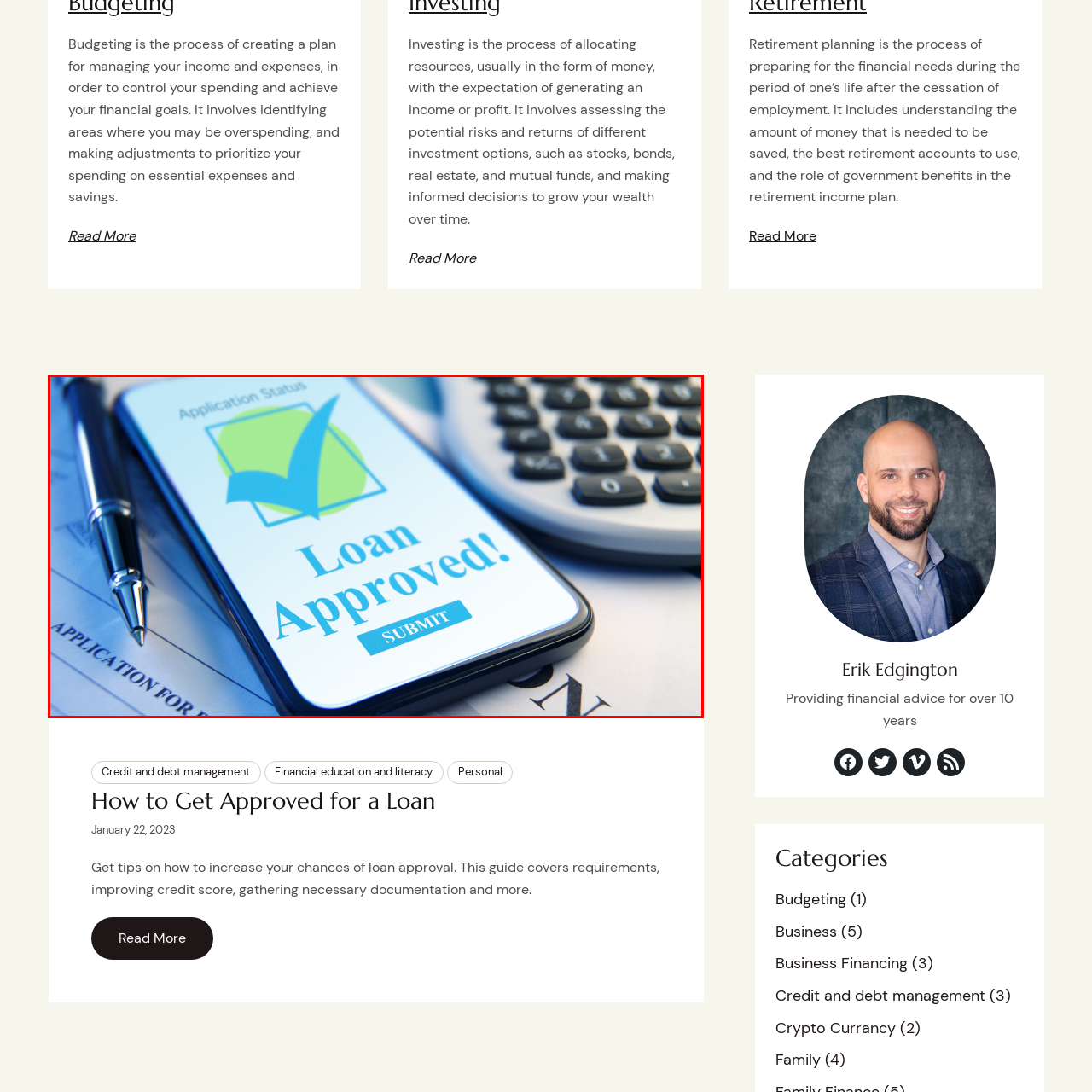Elaborate on the scene depicted inside the red bounding box.

The image depicts a smartphone displaying the message "Loan Approved!" alongside a checkmark, symbolizing a successful loan application status. The vibrant blue letters contrast with the white background, accompanied by a "SUBMIT" button, indicating the next steps in the loan process. The phone rests on a surface cluttered with paperwork, labeled as "Application for," suggesting a financial context. Nearby, a calculator is visible, highlighting the importance of budgeting and calculation in financial decisions. This visual captures the excitement and relief associated with receiving loan approval, illustrating a significant step toward managing personal finance effectively.